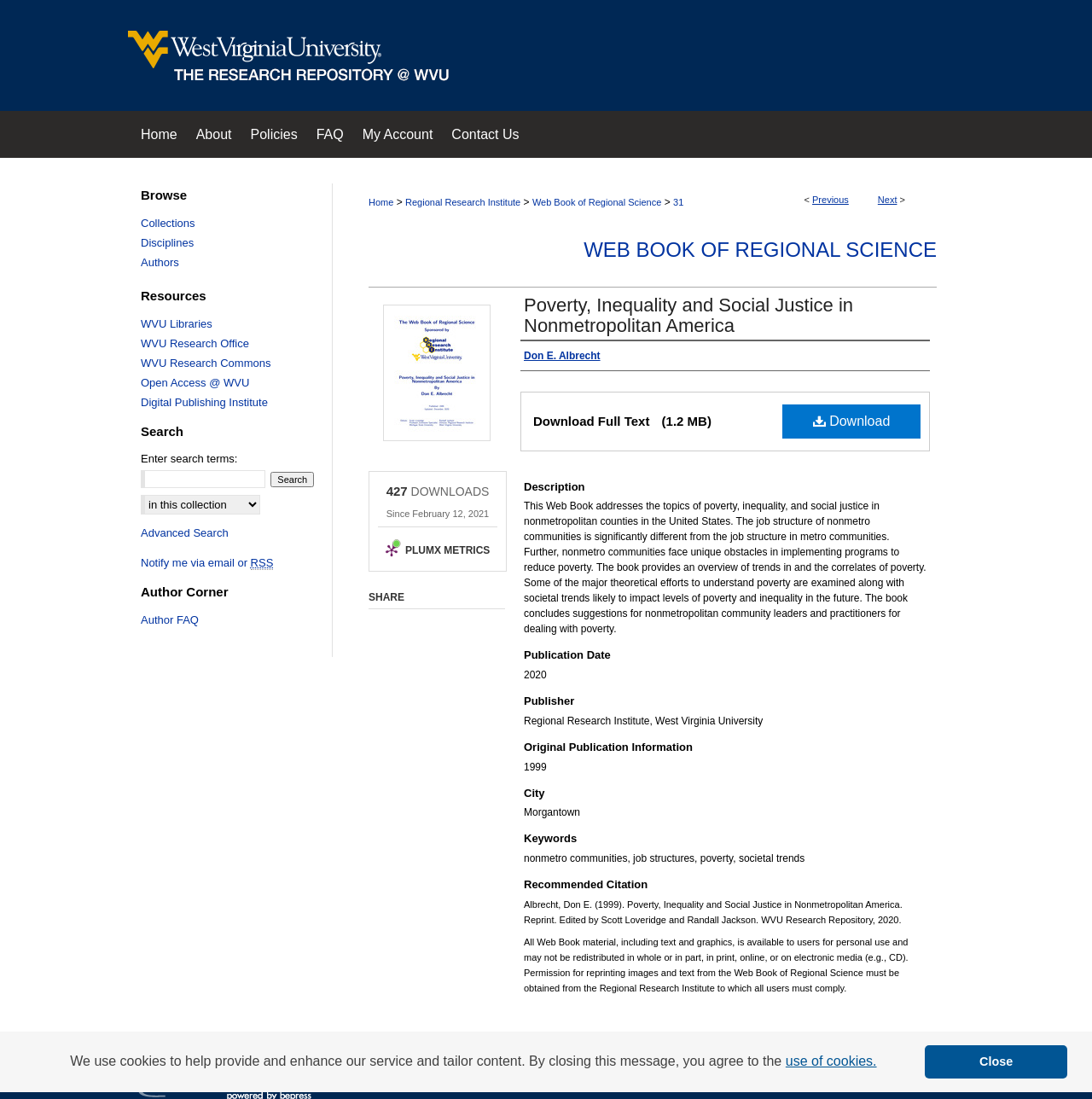Provide a brief response to the question below using one word or phrase:
What is the size of the downloadable file?

1.2 MB